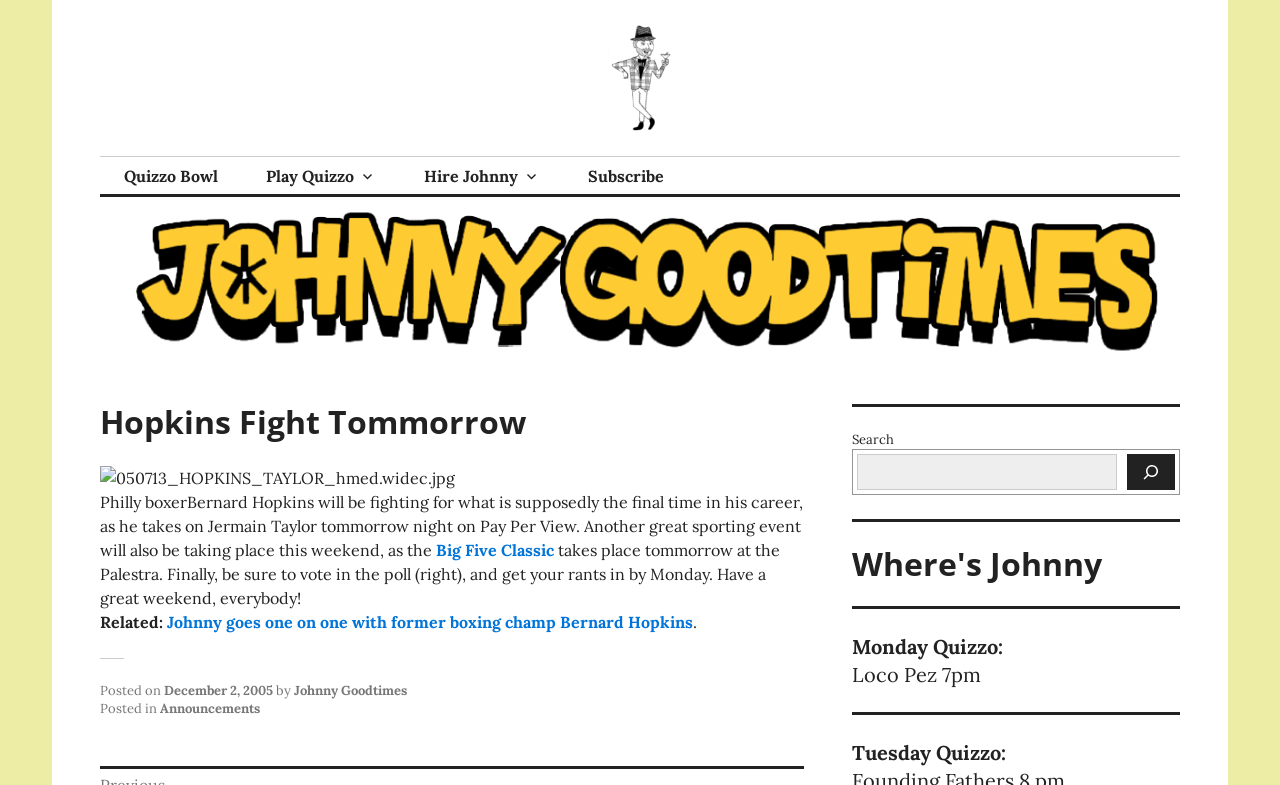Identify the bounding box coordinates of the region that should be clicked to execute the following instruction: "Click on the link to Quizzo Bowl".

[0.078, 0.201, 0.189, 0.247]